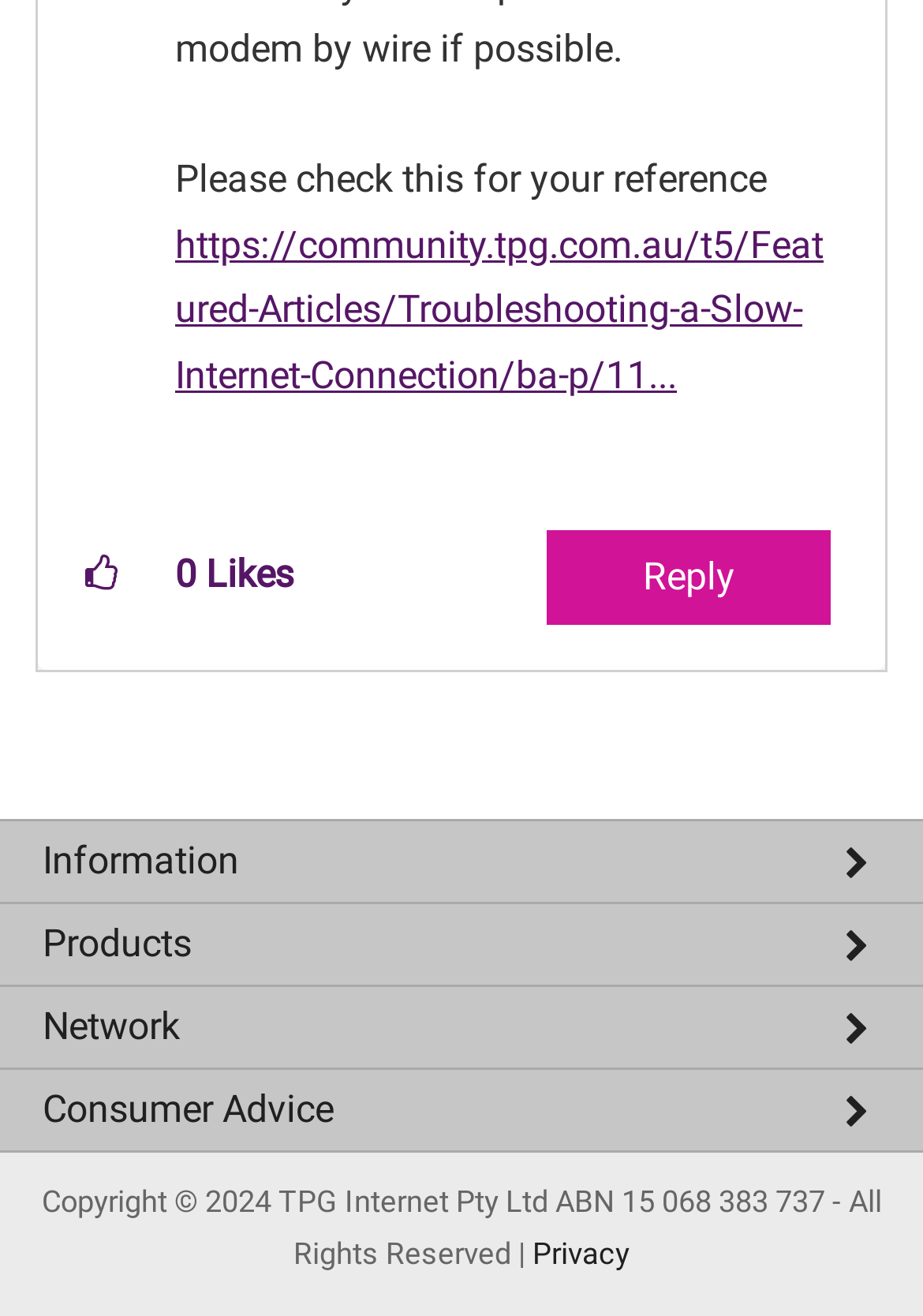What is the text of the first static text element?
Please provide a single word or phrase answer based on the image.

Please check this for your reference